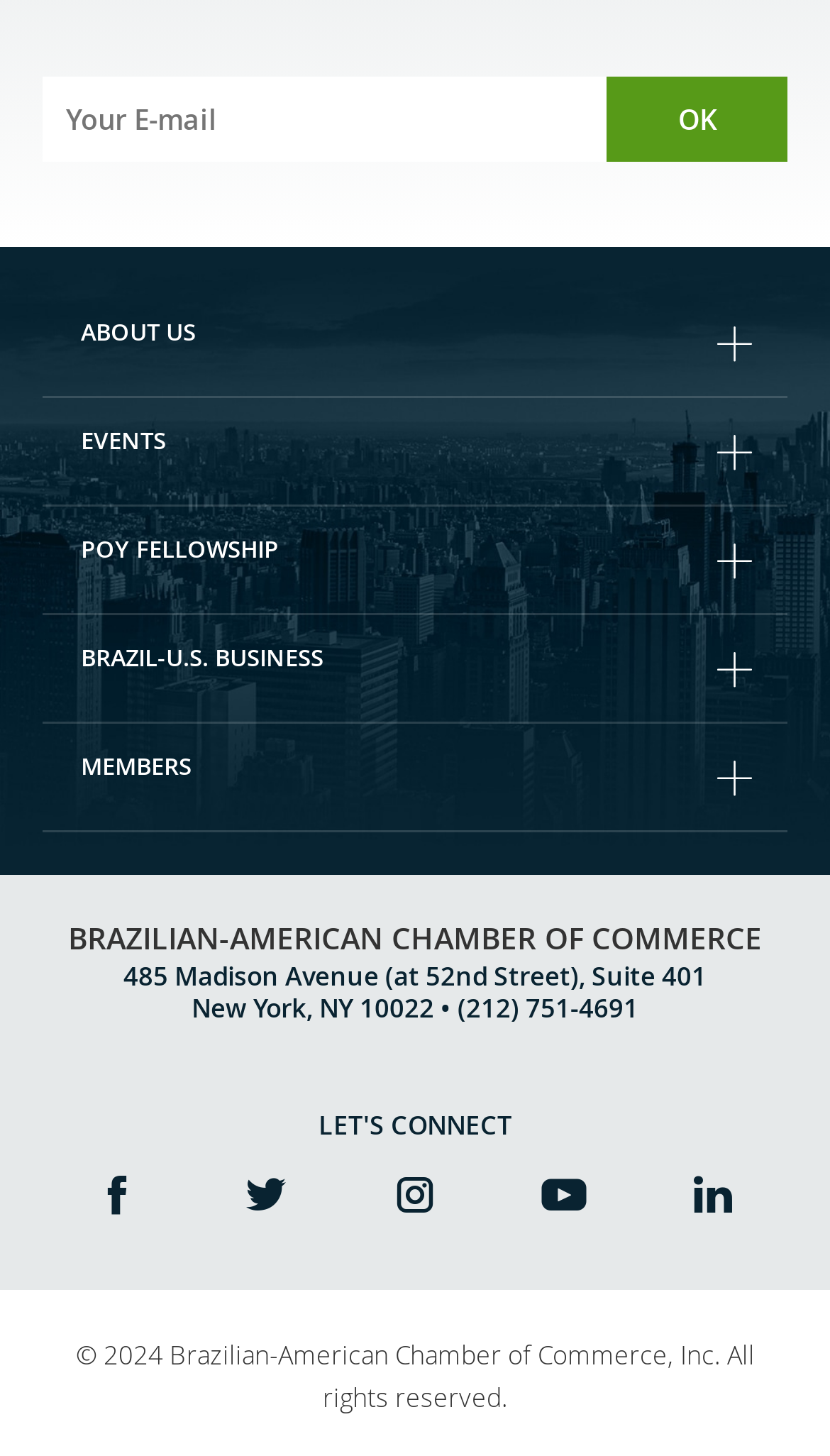Calculate the bounding box coordinates for the UI element based on the following description: "Person of the Year Awards". Ensure the coordinates are four float numbers between 0 and 1, i.e., [left, top, right, bottom].

[0.077, 0.391, 0.923, 0.435]